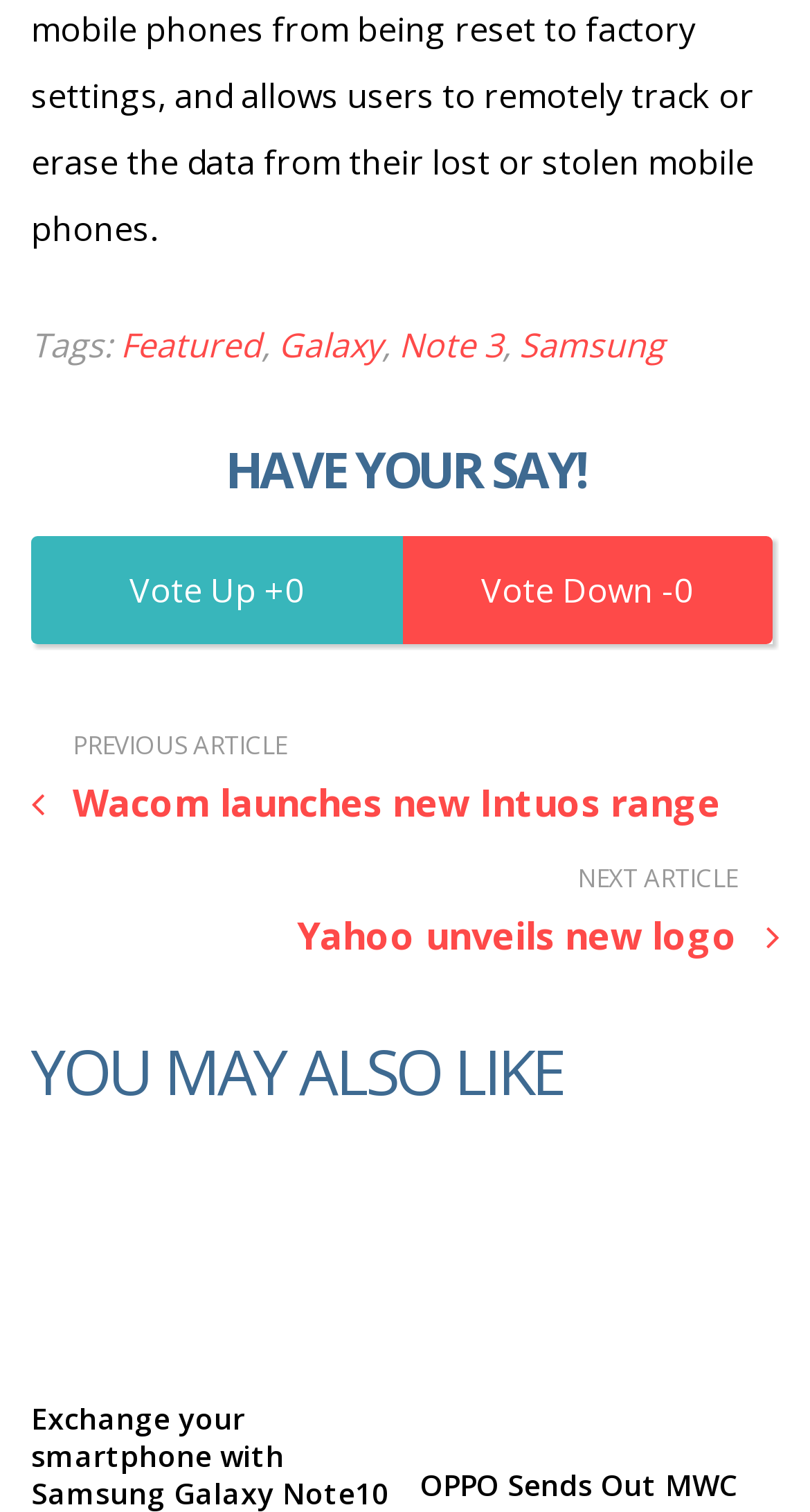Please identify the bounding box coordinates of where to click in order to follow the instruction: "Read the 'HAVE YOUR SAY!' heading".

[0.038, 0.294, 0.962, 0.327]